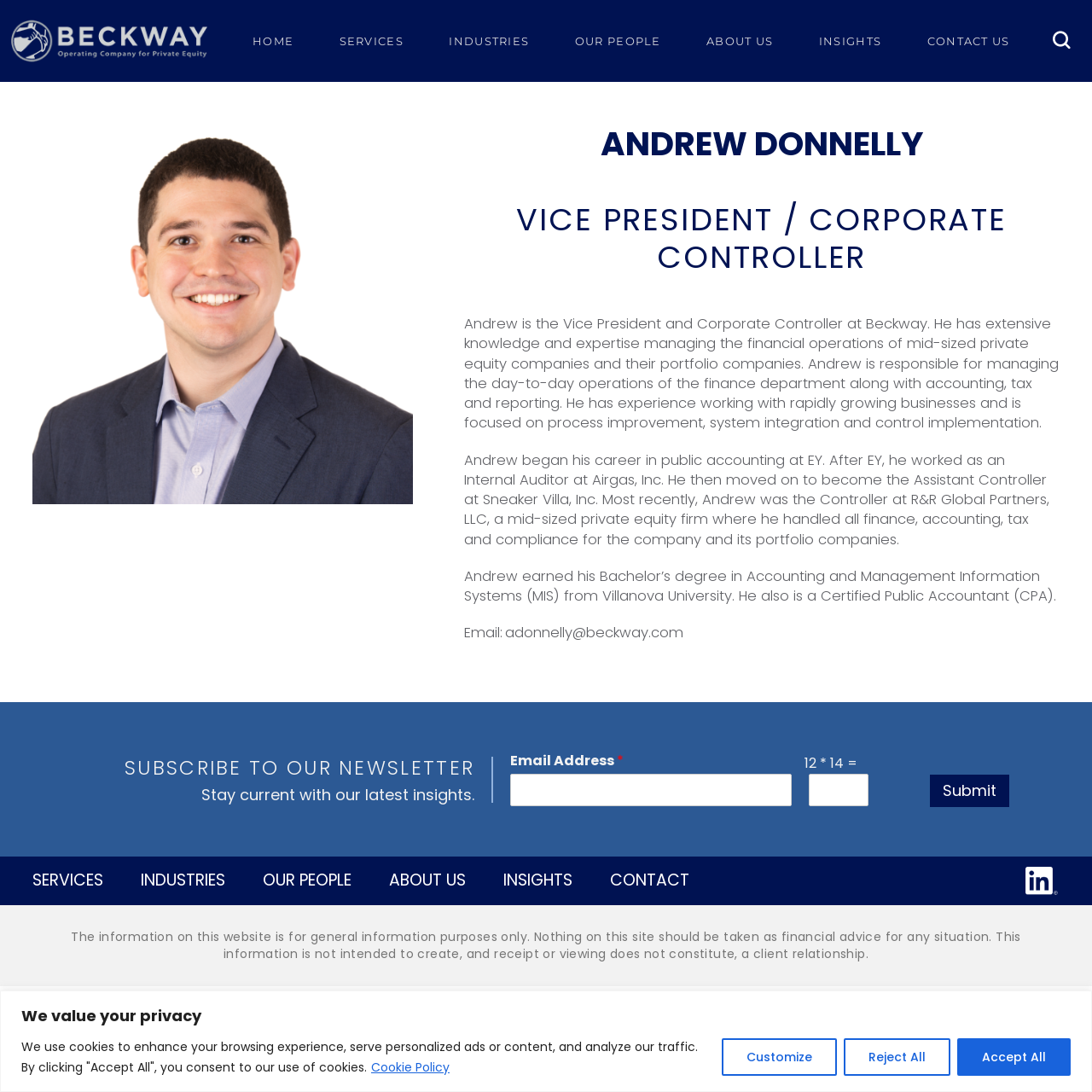Locate the bounding box coordinates of the clickable area needed to fulfill the instruction: "Click the Submit button".

[0.852, 0.709, 0.924, 0.739]